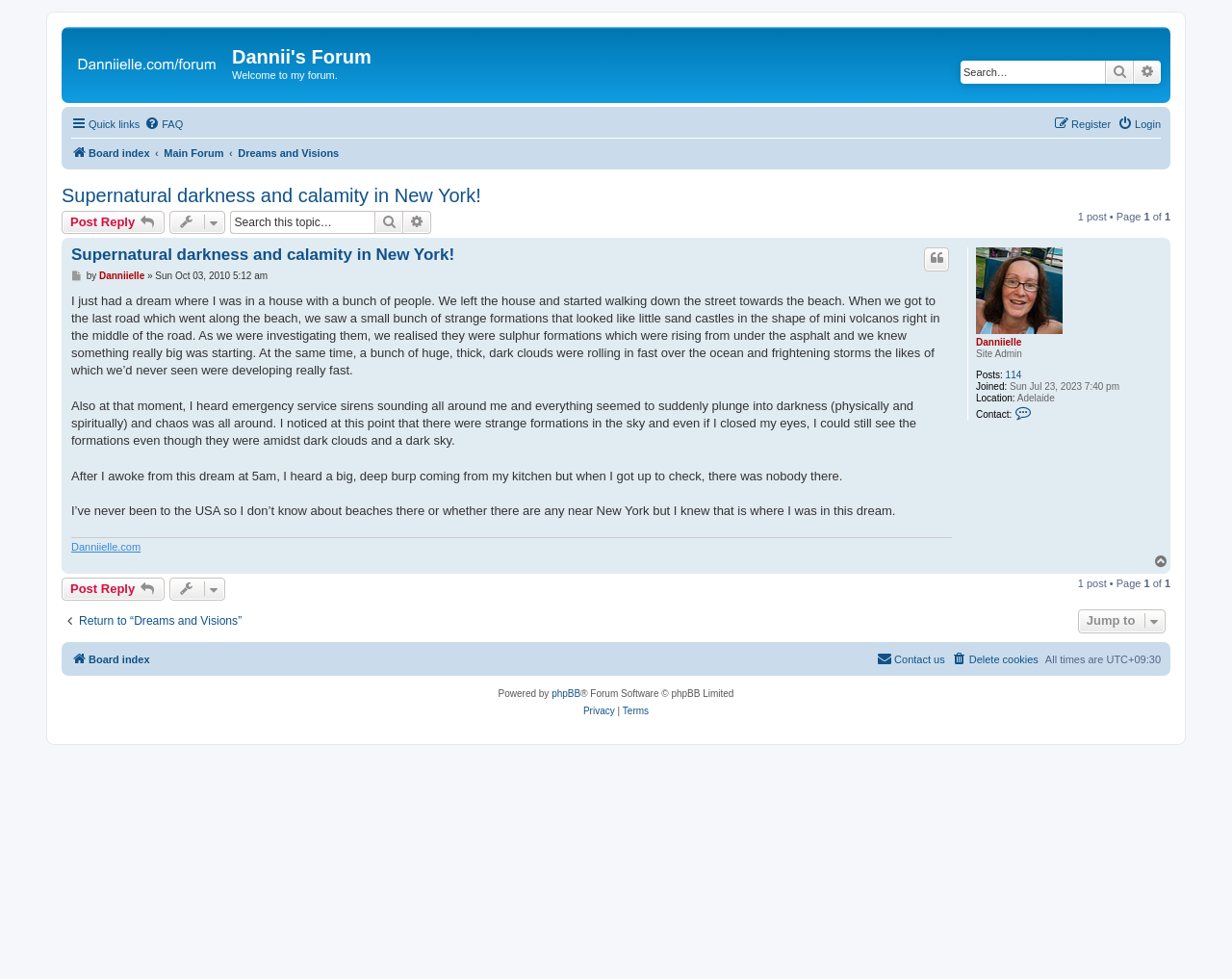Give a concise answer of one word or phrase to the question: 
What is the topic of the post?

Supernatural darkness and calamity in New York!